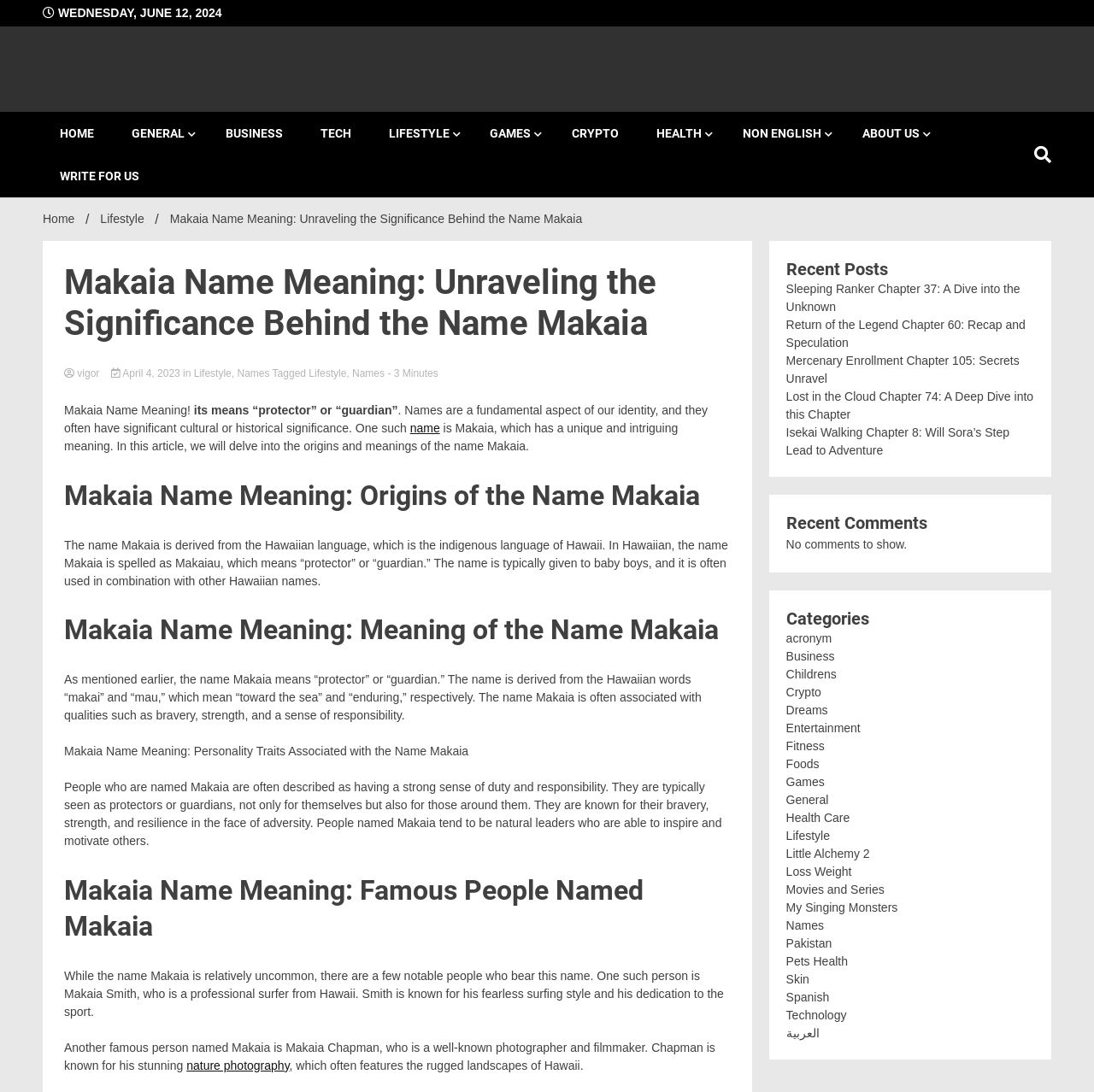Offer a detailed explanation of the webpage layout and contents.

This webpage is about the name Makaia, its meaning, and significance. At the top, there is a date "WEDNESDAY, JUNE 12, 2024" and a heading "Vigorousism: The Best Magzine on Health and Lifestyle" with a link to the magazine. Below this, there is a brief description of the magazine, stating it's a guide for everything, with latest articles on various topics.

The main content of the webpage is divided into sections, starting with a heading "Makaia Name Meaning: Unraveling the Significance Behind the Name Makaia". This section provides information about the name Makaia, its origins, meaning, and personality traits associated with it. The name Makaia is derived from the Hawaiian language and means "protector" or "guardian". People with this name are often described as having a strong sense of duty and responsibility, being brave, strong, and resilient.

The webpage also features a section on famous people named Makaia, including a professional surfer and a photographer. Additionally, there are sections on the origins and meanings of the name Makaia, as well as its cultural and historical significance.

On the right side of the webpage, there are several links to recent posts, including articles on various topics such as sleeping ranker, mercenary enrollment, and lost in the cloud. Below this, there is a section for recent comments, but it appears to be empty. Further down, there is a list of categories, including acronym, business, children's, crypto, and many others.

At the top right corner of the webpage, there is a button with a search icon, and below it, there is a navigation menu with links to home, general, business, tech, lifestyle, and other categories.